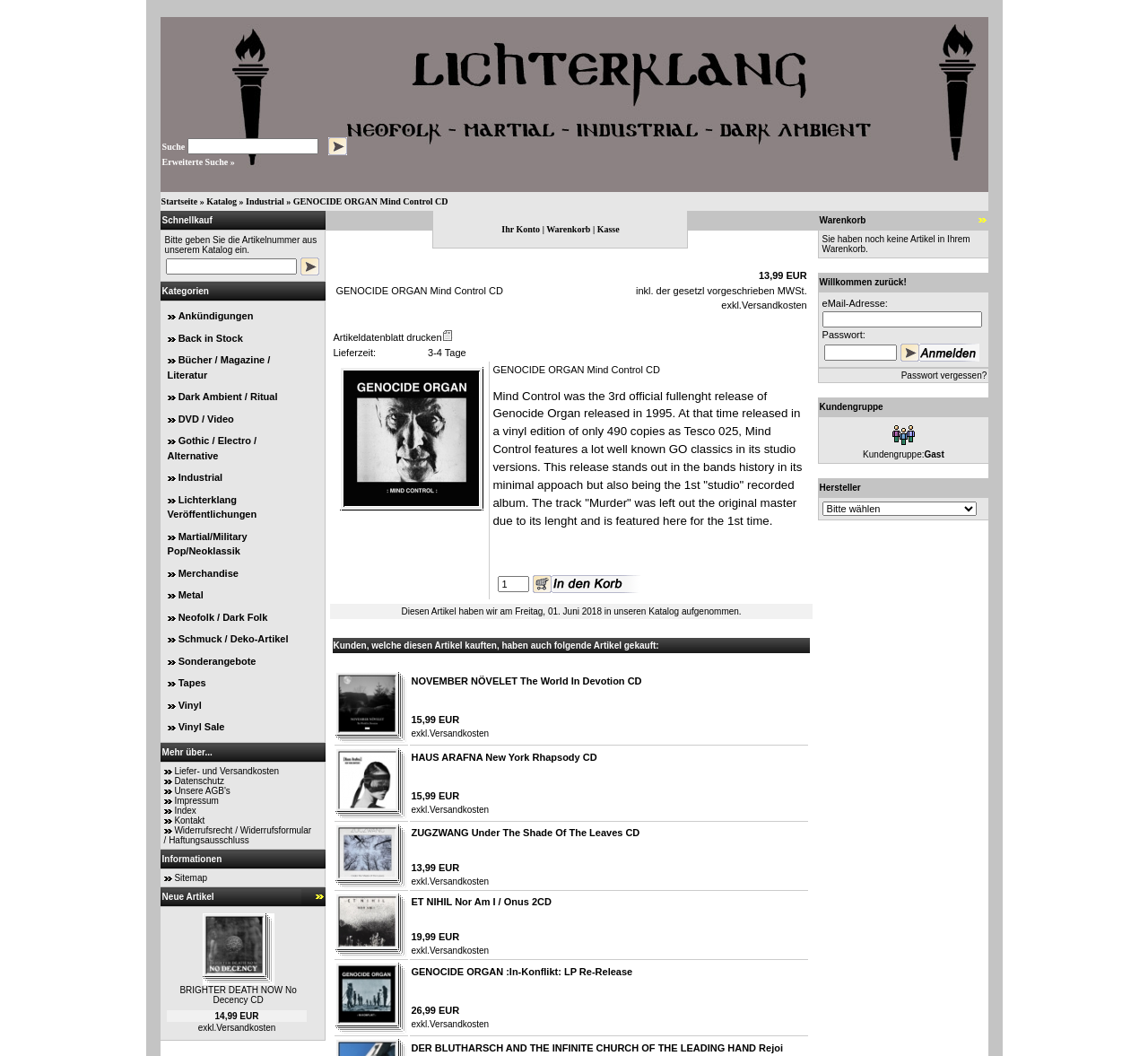Find the bounding box coordinates of the element to click in order to complete this instruction: "Click on the 'Holistic Massage' link". The bounding box coordinates must be four float numbers between 0 and 1, denoted as [left, top, right, bottom].

None